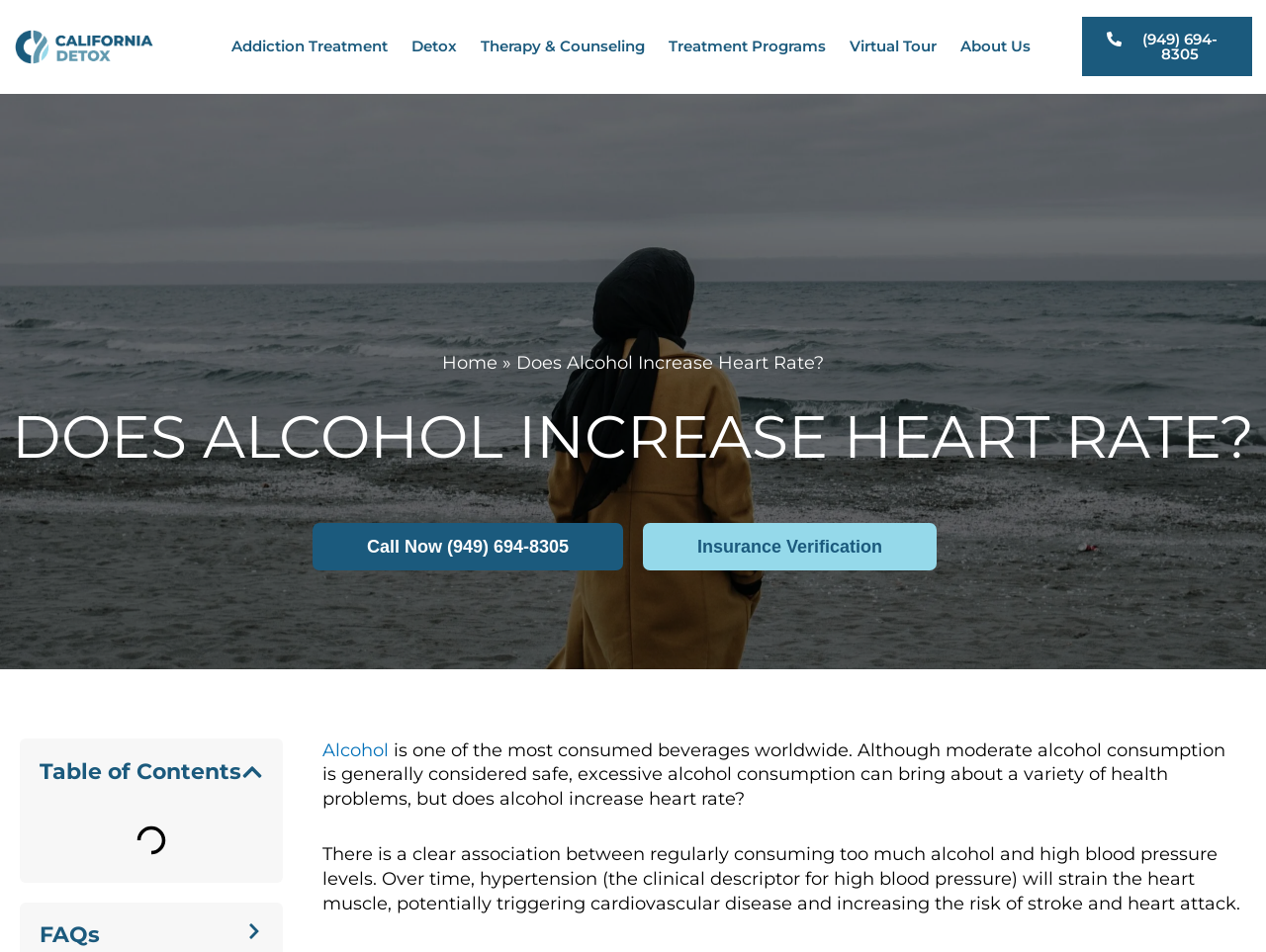Please identify the bounding box coordinates for the region that you need to click to follow this instruction: "Open Addiction Treatment menu".

[0.173, 0.025, 0.316, 0.073]